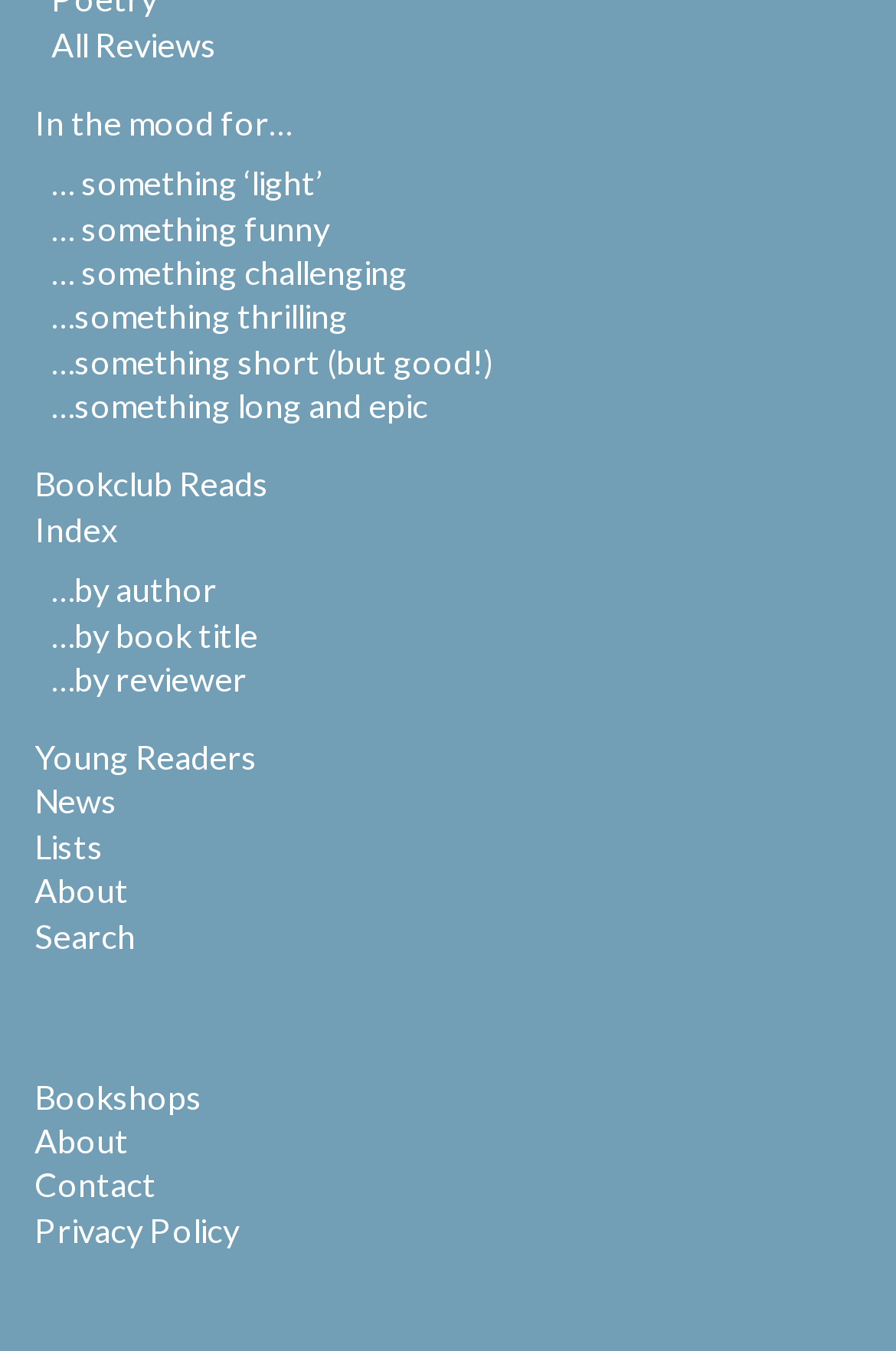Please locate the bounding box coordinates of the region I need to click to follow this instruction: "Find a book by author".

[0.057, 0.422, 0.241, 0.453]